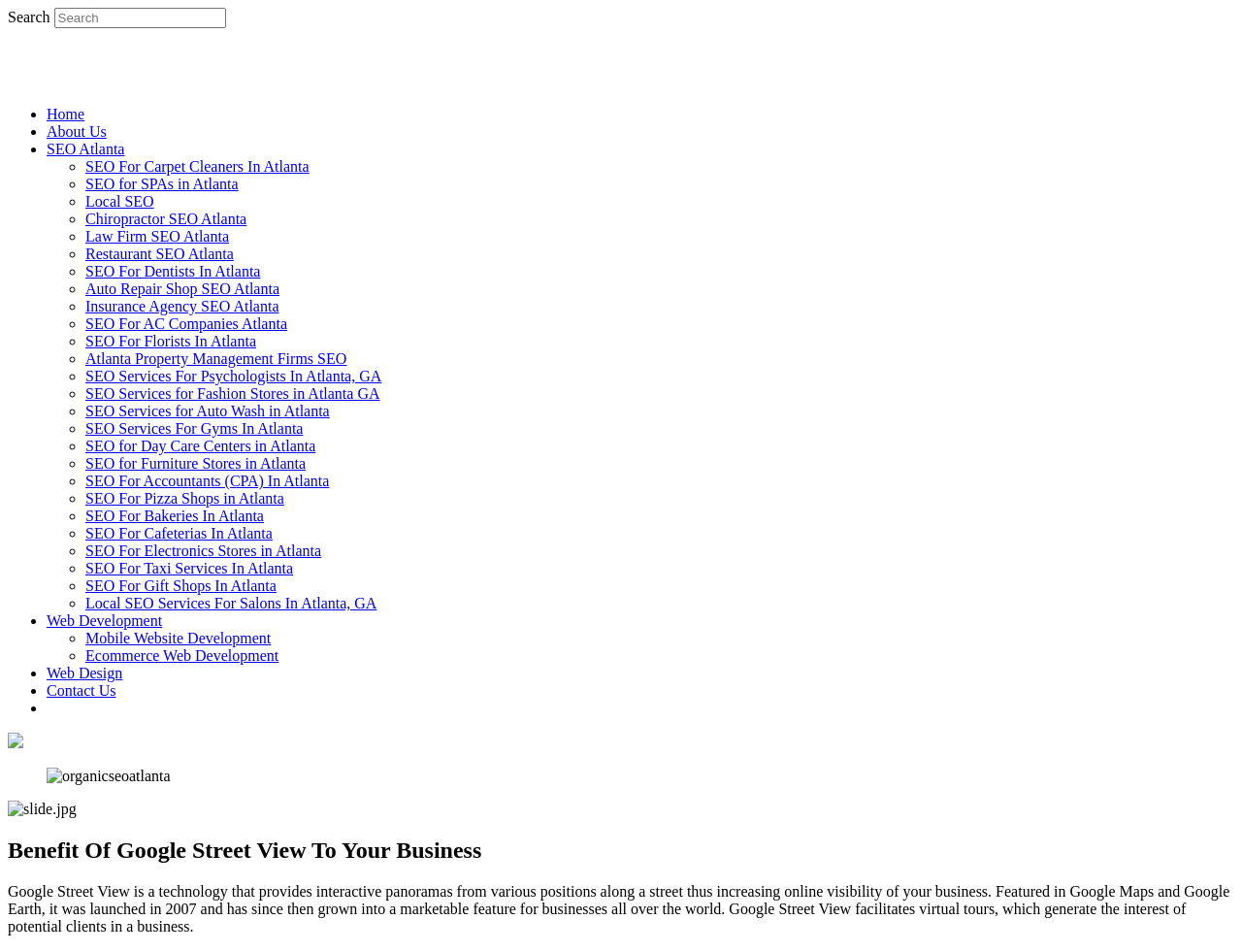Specify the bounding box coordinates of the element's region that should be clicked to achieve the following instruction: "view web development services". The bounding box coordinates consist of four float numbers between 0 and 1, in the format [left, top, right, bottom].

[0.038, 0.643, 0.131, 0.66]